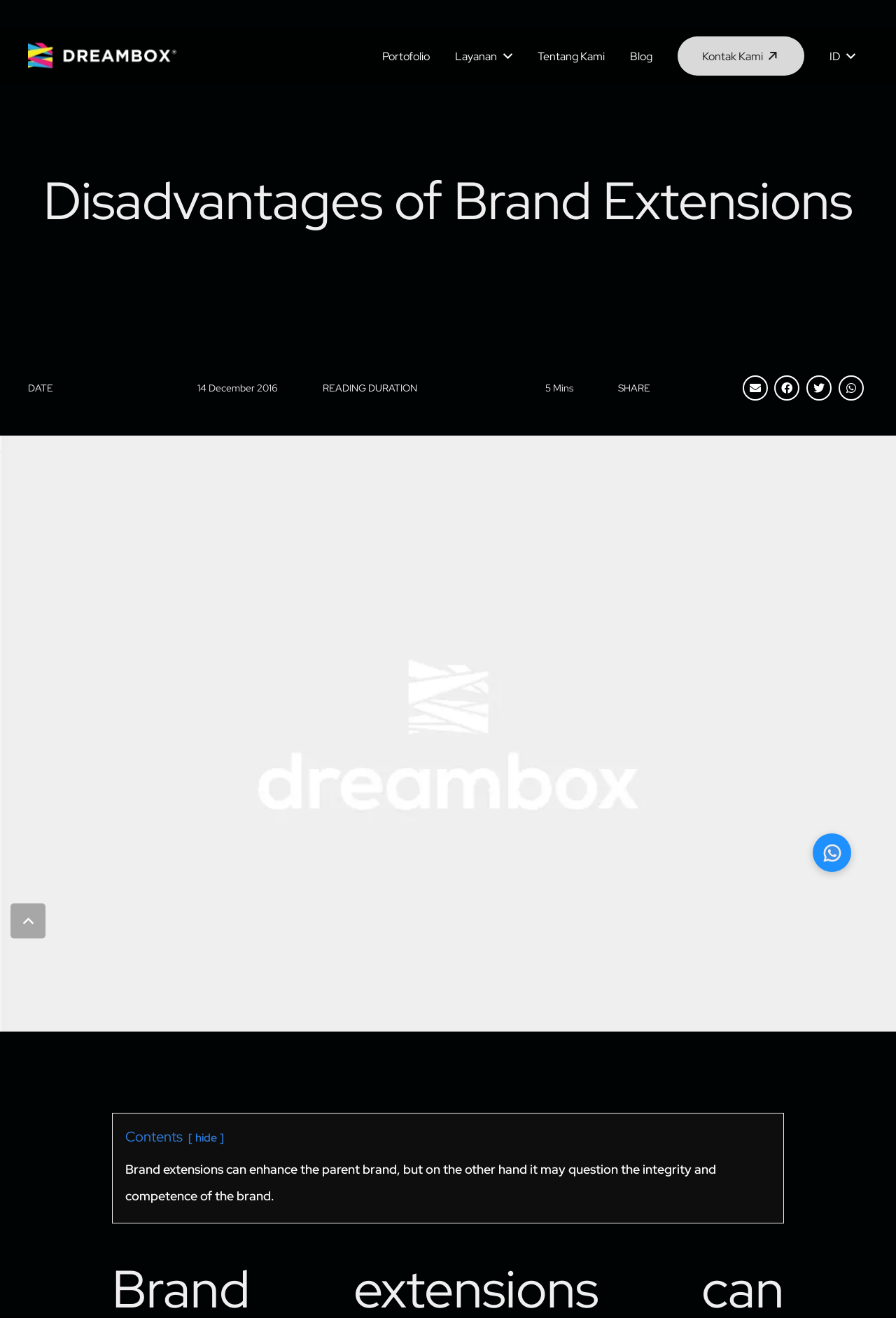Please determine the heading text of this webpage.

Disadvantages of Brand Extensions